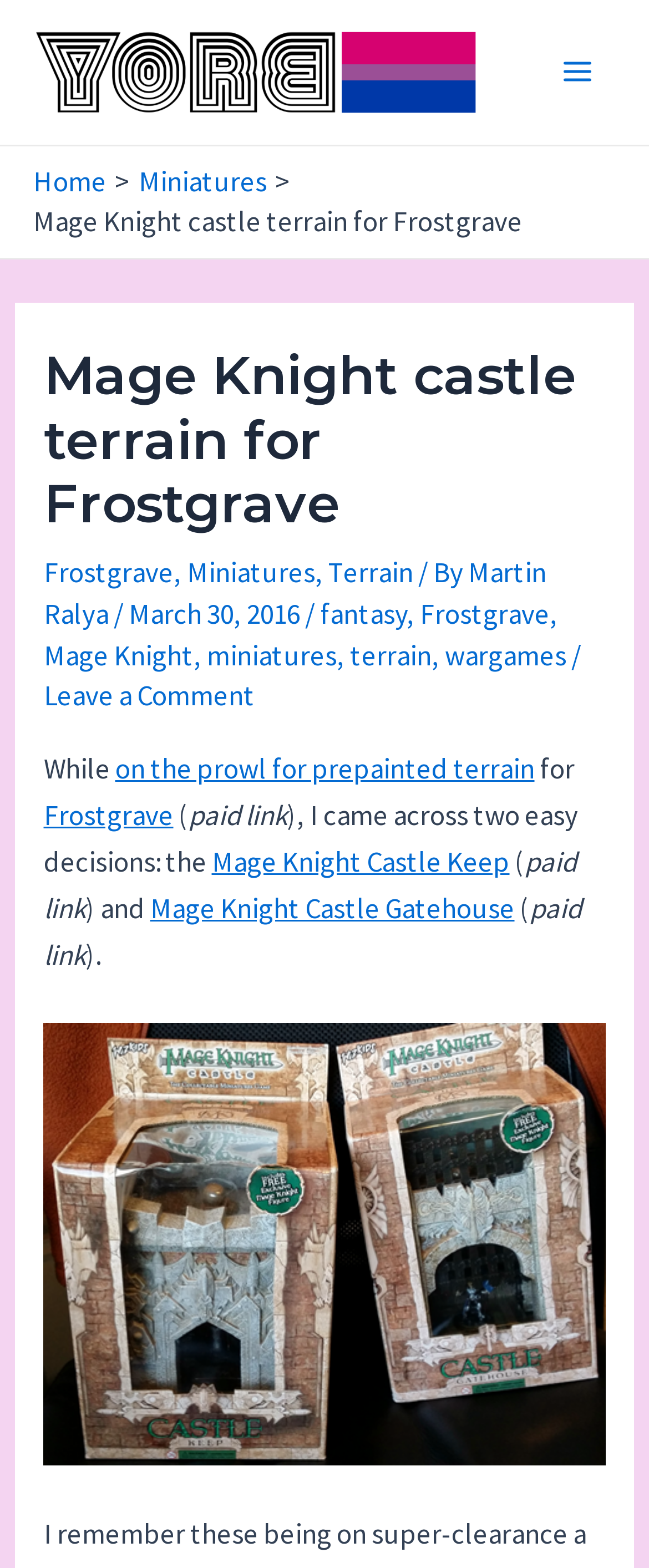Reply to the question with a single word or phrase:
How many links are there in the breadcrumbs navigation?

2